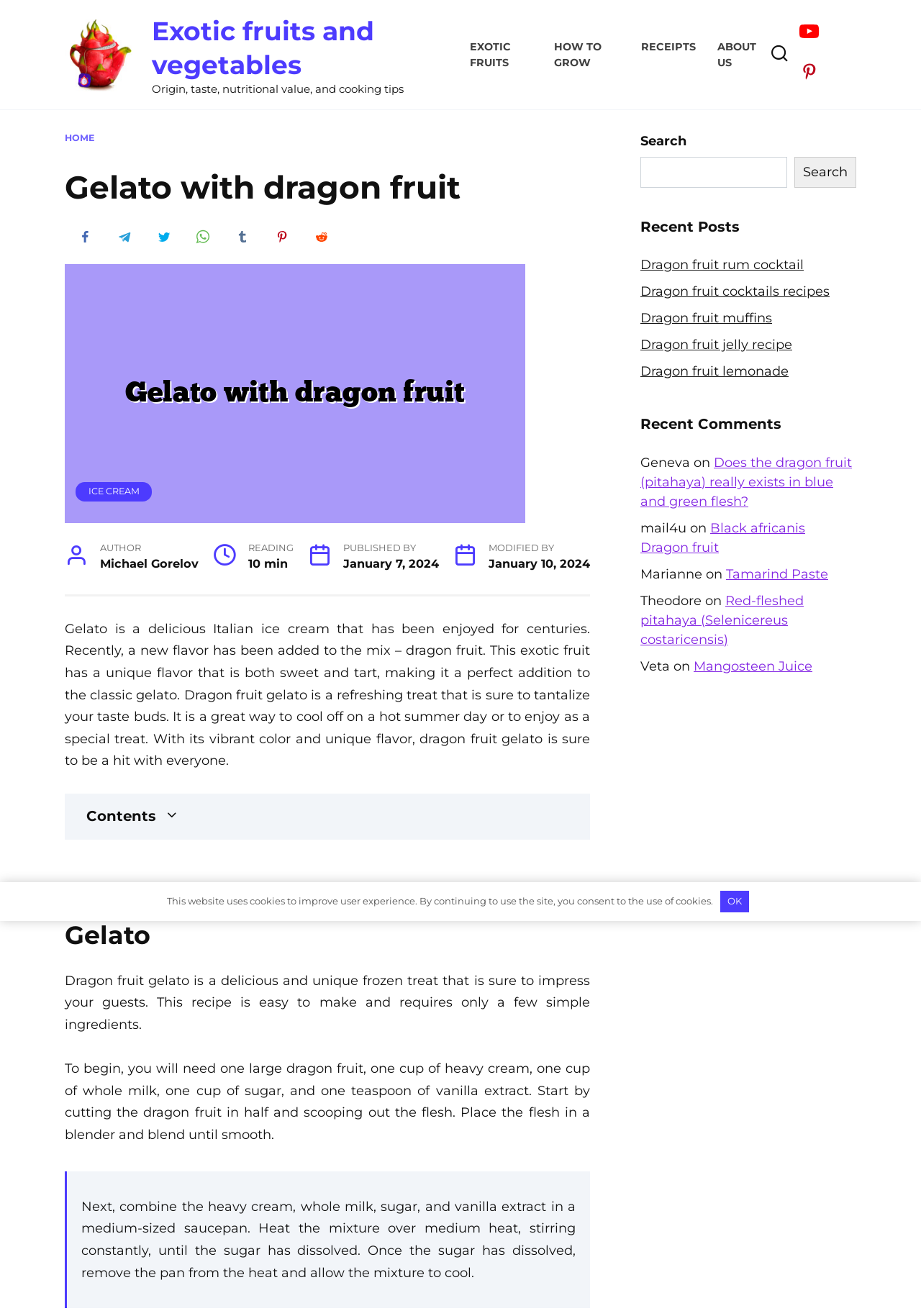Please answer the following query using a single word or phrase: 
What is the author of this article?

Michael Gorelov